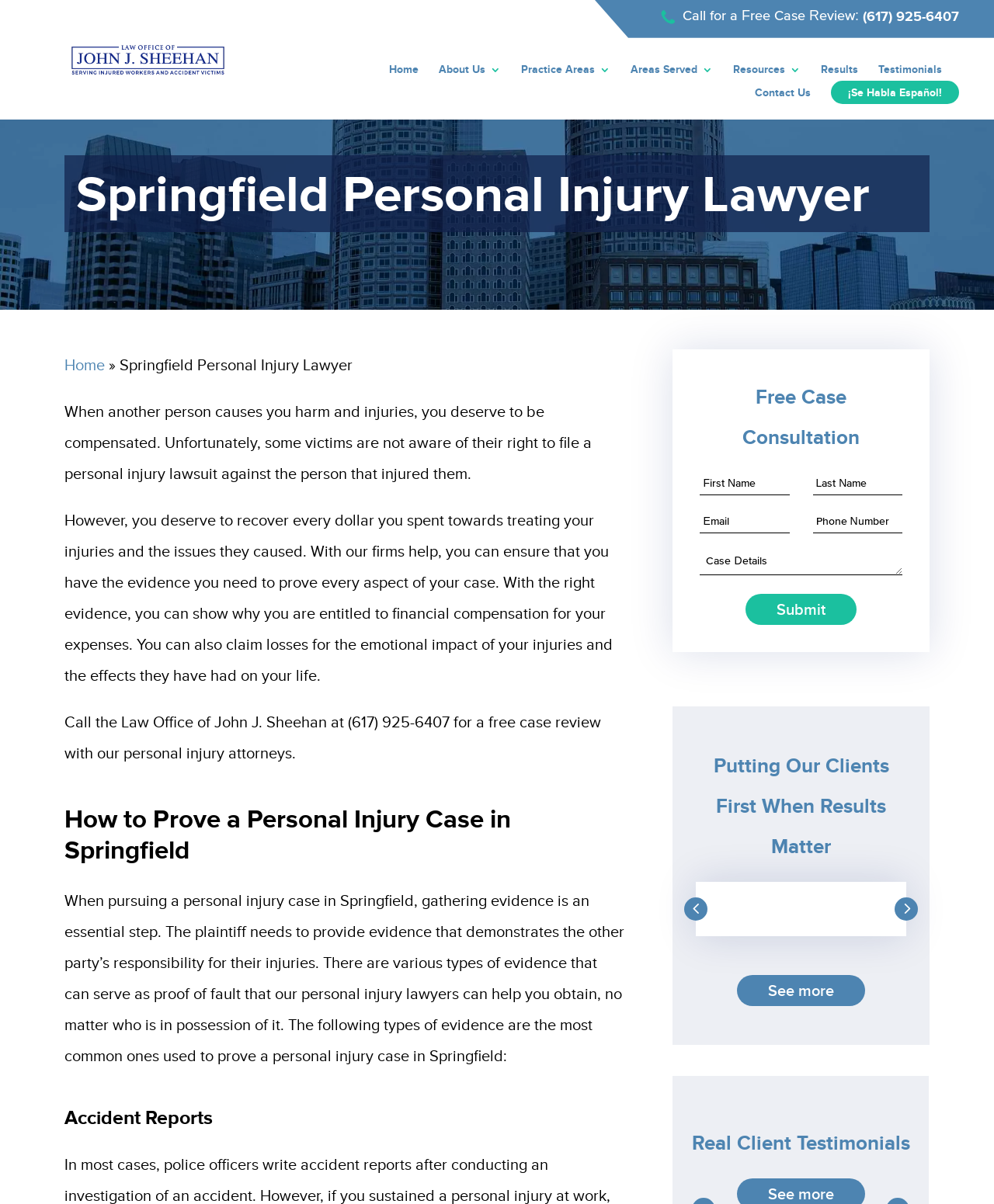Produce an elaborate caption capturing the essence of the webpage.

This webpage is about a law firm, specifically a Springfield personal injury lawyer, and provides information on how to fight for rightful compensation. At the top of the page, there is a call-to-action to schedule a free case review, accompanied by a phone number. Below this, there is a navigation menu with links to various sections of the website, including "Home", "About Us", "Practice Areas", and more.

The main content of the page is divided into sections, with headings that outline the topics being discussed. The first section explains the importance of seeking compensation for personal injuries and how the law firm can help. This is followed by a section on how to prove a personal injury case in Springfield, which discusses the types of evidence needed to demonstrate fault.

There are several text boxes and a submit button, likely for users to input their information to schedule a consultation. Below this, there is a section with a heading "Real Client Testimonials" and a link to "See more". The page also features an image with a link to "Boston Personal Injury Attorneys" at the top left corner.

Throughout the page, there are multiple links to other sections of the website, as well as a phone number and a call-to-action to schedule a free case review. The overall layout is organized, with clear headings and concise text, making it easy to navigate and understand the content.